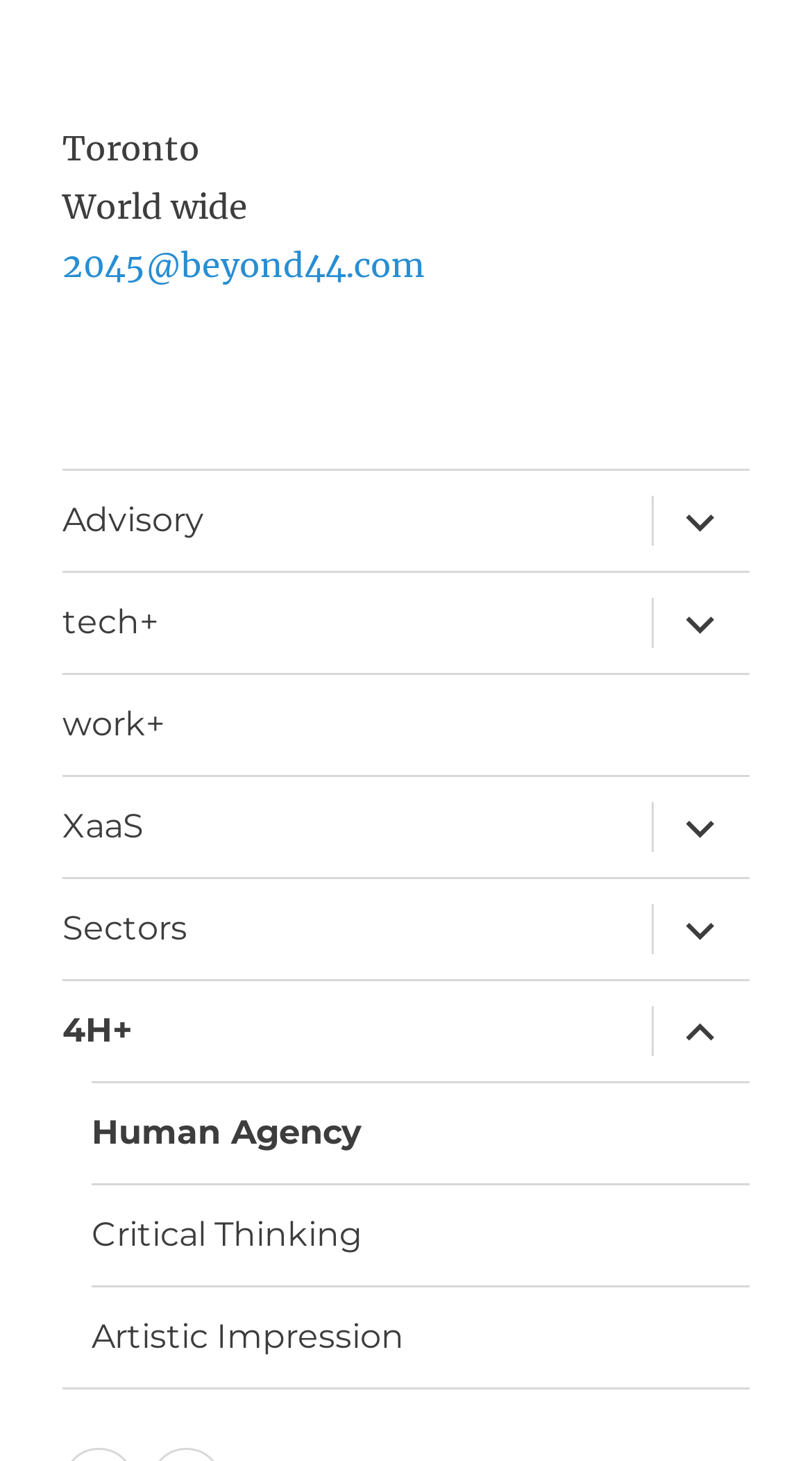What is the email address provided?
Please provide a comprehensive answer based on the information in the image.

The email address '2045@beyond44.com' is provided on the webpage, which can be seen from the link element with the text '2045@beyond44.com' and bounding box coordinates [0.077, 0.166, 0.523, 0.195].